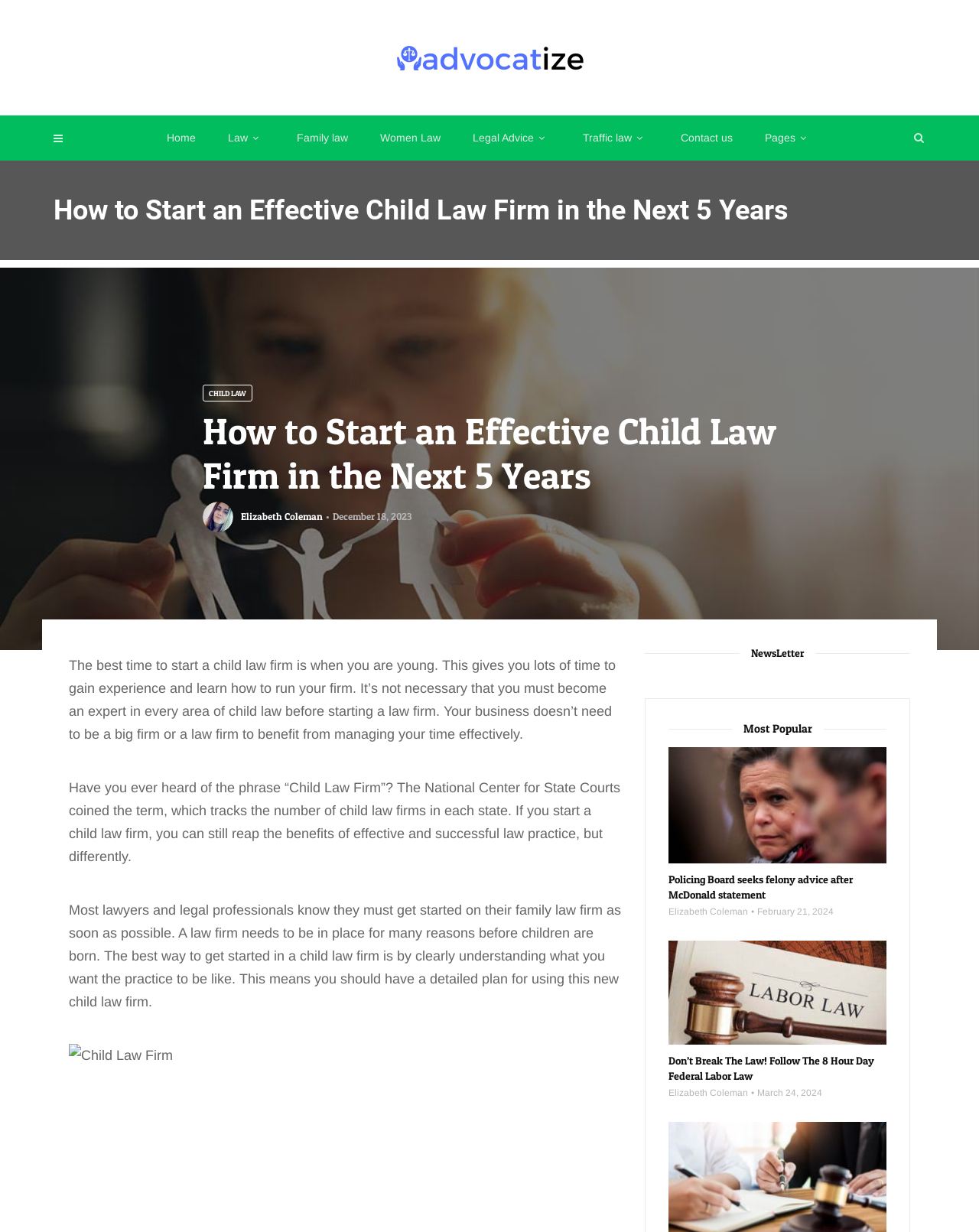From the screenshot, find the bounding box of the UI element matching this description: "big firm or a law". Supply the bounding box coordinates in the form [left, top, right, bottom], each a float between 0 and 1.

[0.117, 0.59, 0.216, 0.602]